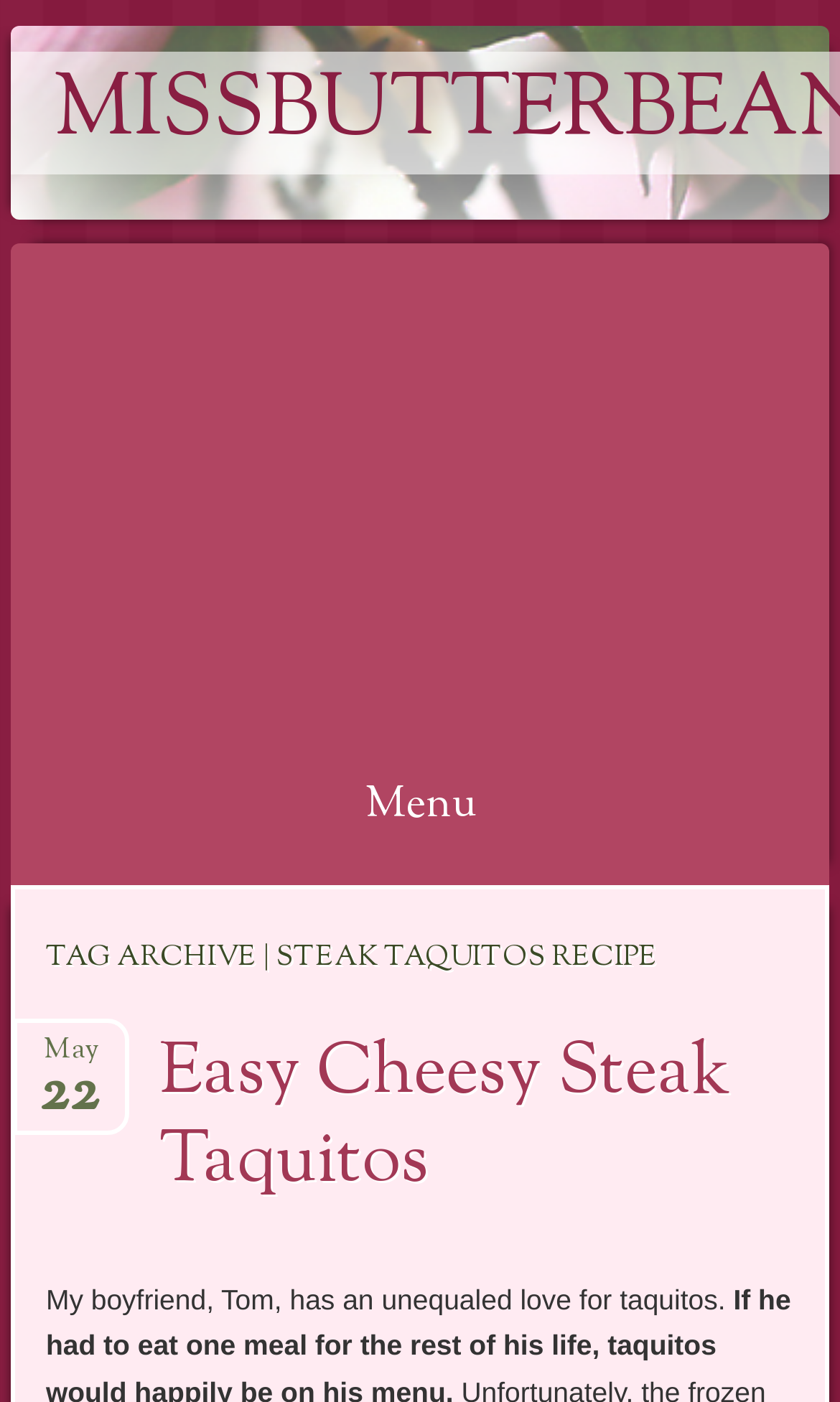Answer the question using only a single word or phrase: 
What is the boyfriend's name?

Tom